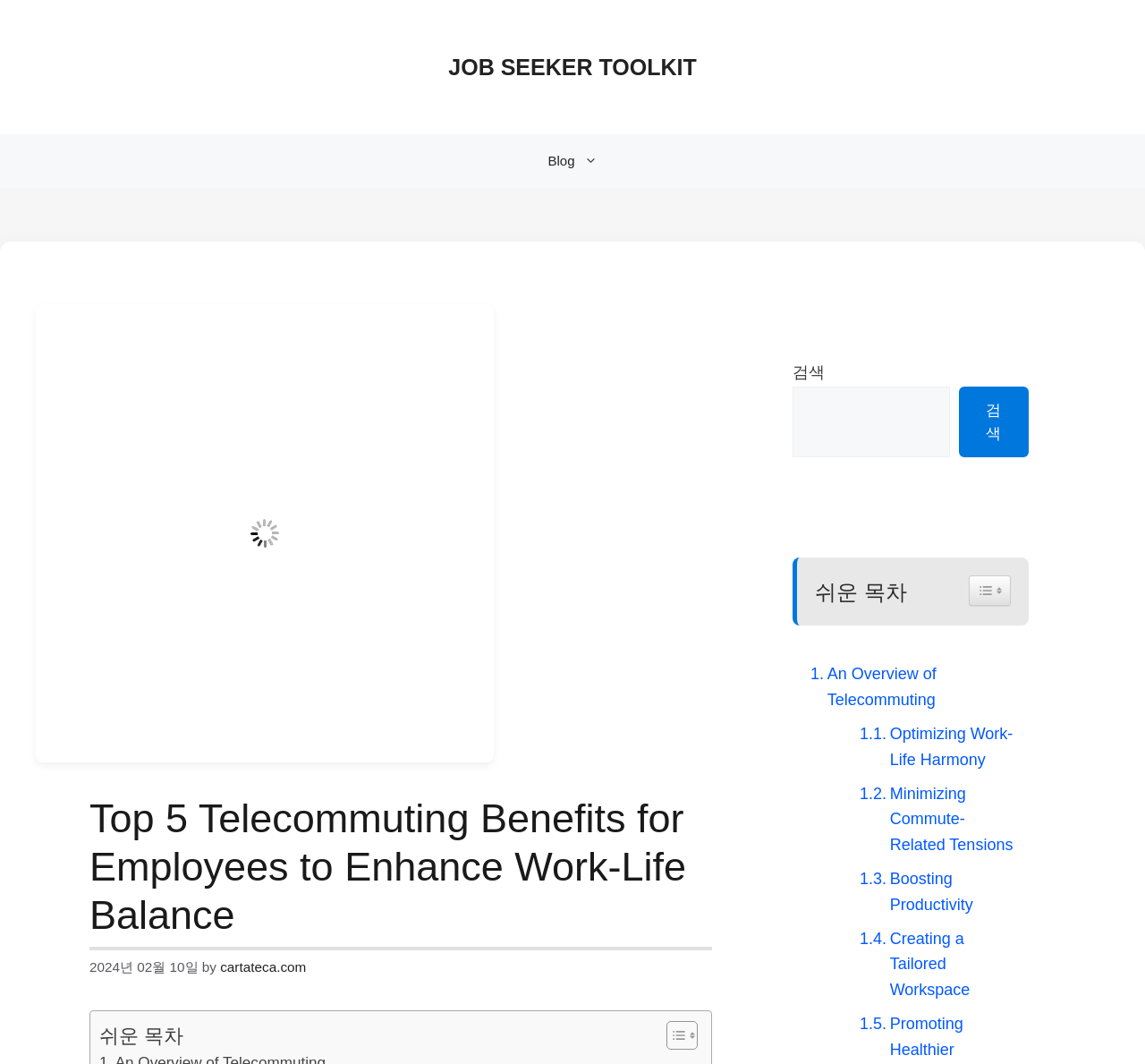How many links are in the navigation menu?
Please give a detailed and elaborate explanation in response to the question.

I counted the links in the navigation menu, which is located at the top of the webpage, and found only one link, which is 'Blog'.